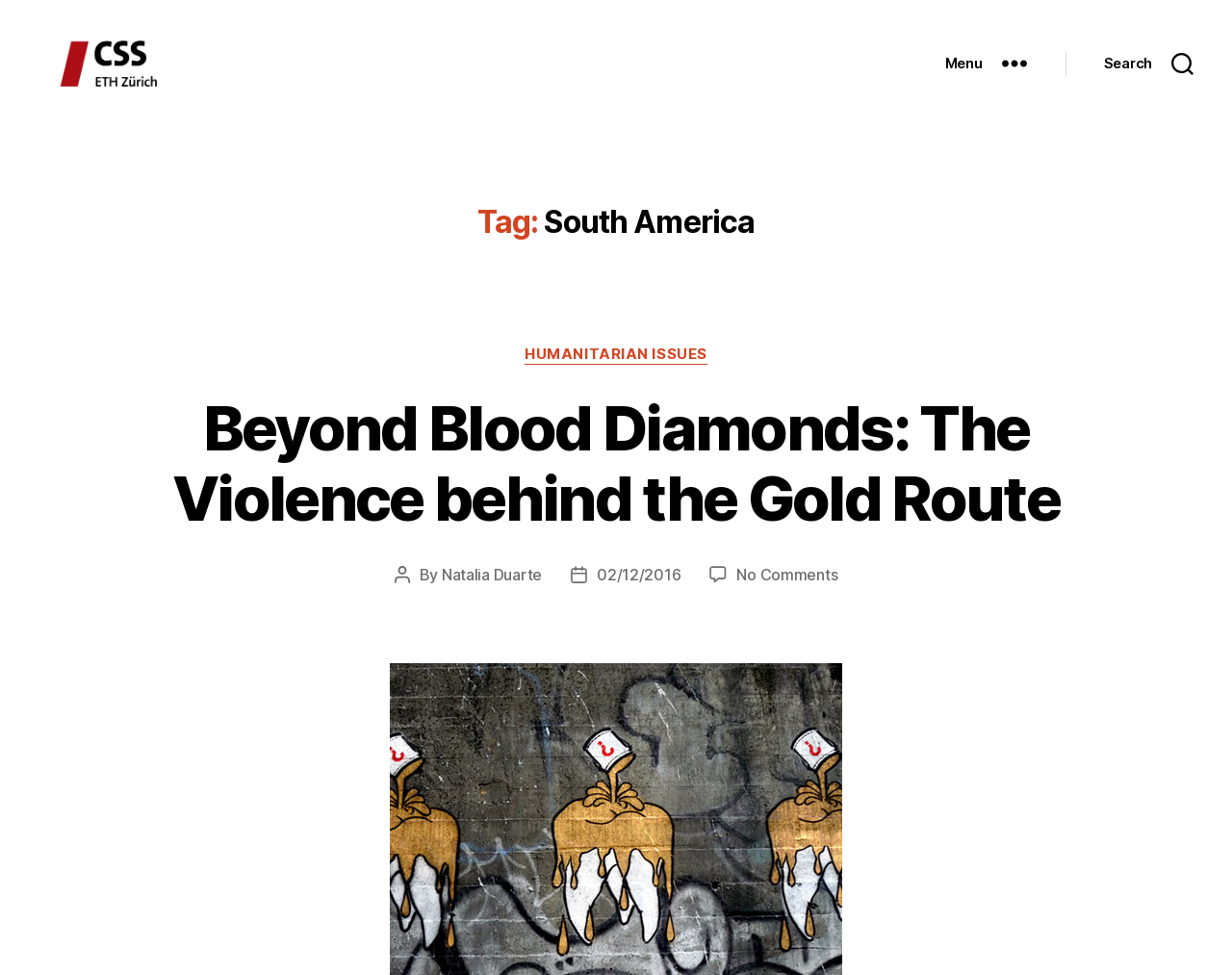Articulate a detailed summary of the webpage's content and design.

The webpage is about South America, specifically focusing on a blog network. At the top left, there is a link and an image with the text "CSS Blog Network". On the top right, there are two buttons, "Menu" and "Search", positioned side by side.

Below the top section, there is a header with the title "Tag: South America". Underneath, there is a section with a heading "Categories" and a link to "HUMANITARIAN ISSUES". 

The main content of the webpage is an article titled "Beyond Blood Diamonds: The Violence behind the Gold Route". The article has a link to the same title, and below it, there is information about the post author, "Natalia Duarte", and the post date, "02/12/2016". Additionally, there is a link to "No Comments on Beyond Blood Diamonds: The Violence behind the Gold Route".